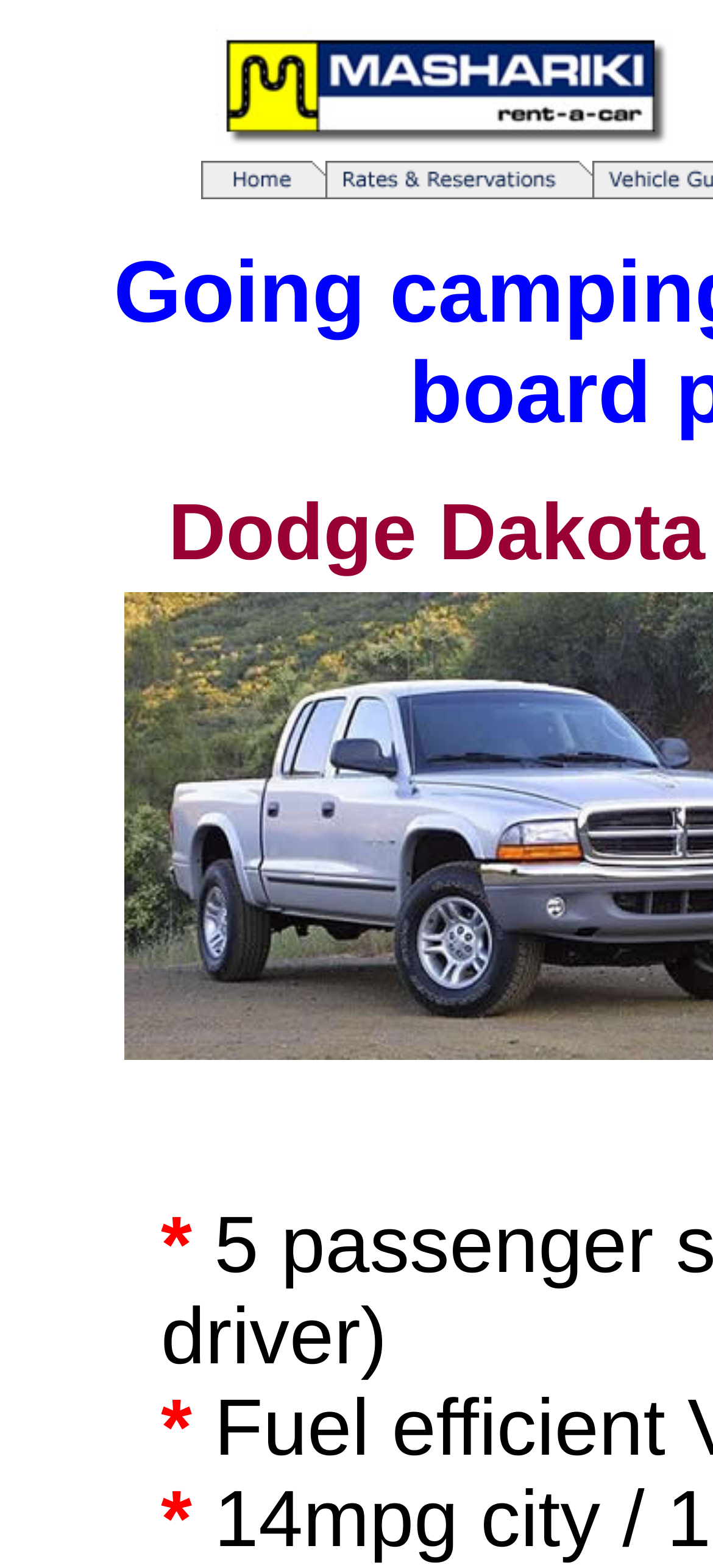Please respond to the question using a single word or phrase:
Are there any links in the table?

Yes